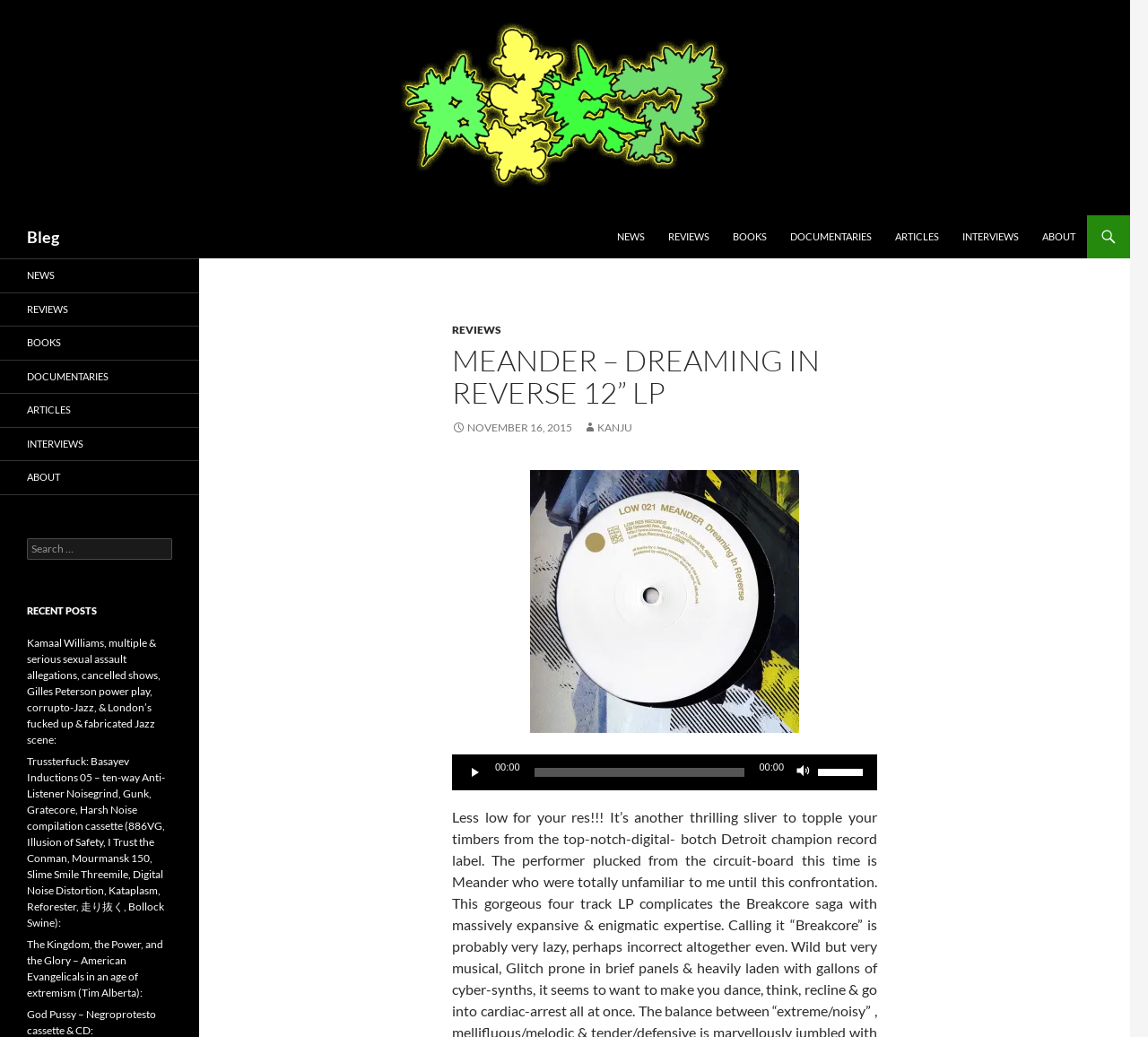Pinpoint the bounding box coordinates of the element you need to click to execute the following instruction: "Mute the audio". The bounding box should be represented by four float numbers between 0 and 1, in the format [left, top, right, bottom].

[0.692, 0.736, 0.708, 0.753]